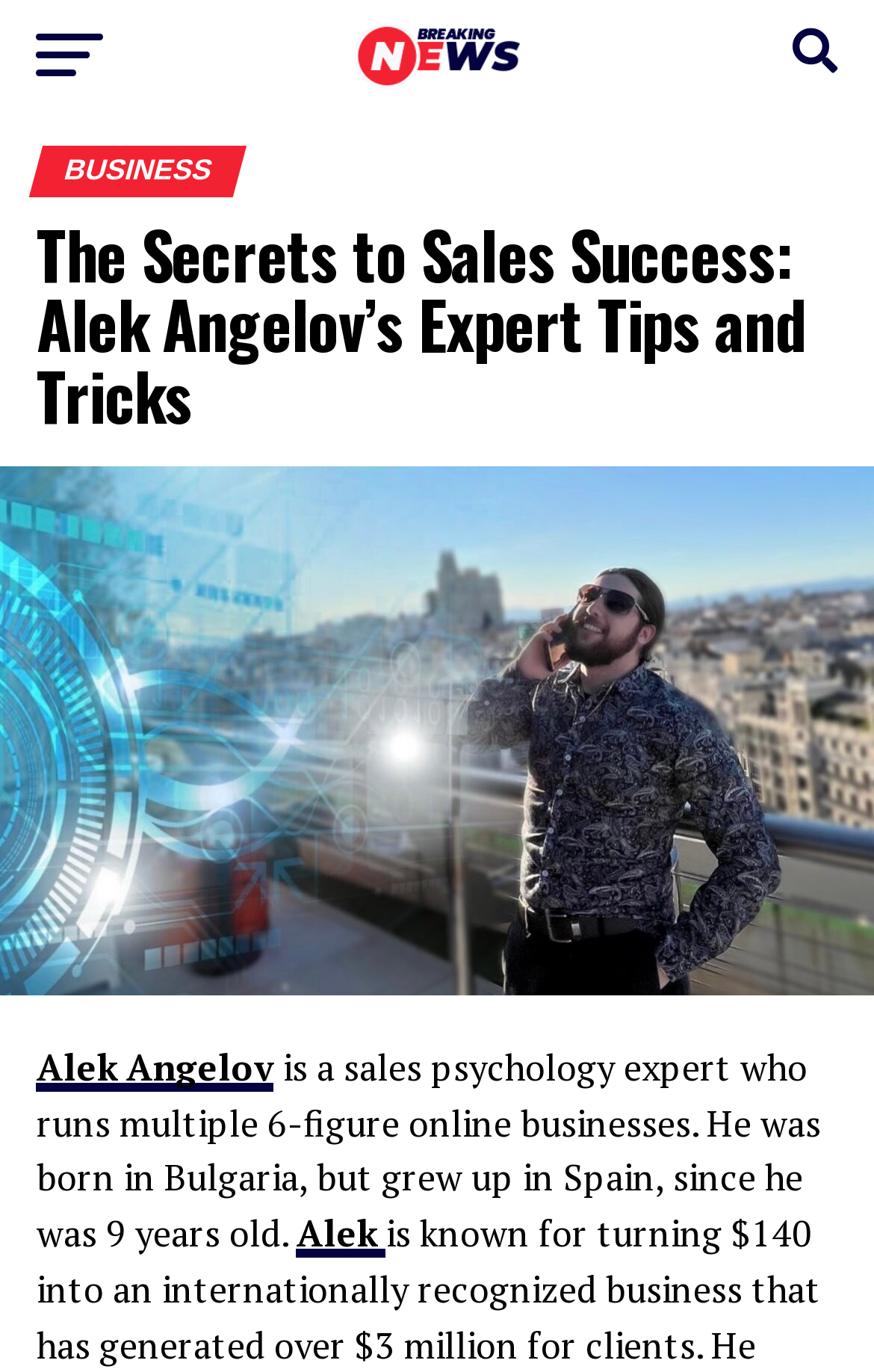What type of businesses does Alek Angelov run?
Please provide a detailed and comprehensive answer to the question.

The webpage mentions that Alek Angelov 'runs multiple 6-figure online businesses', which indicates that the type of businesses he runs are online businesses.